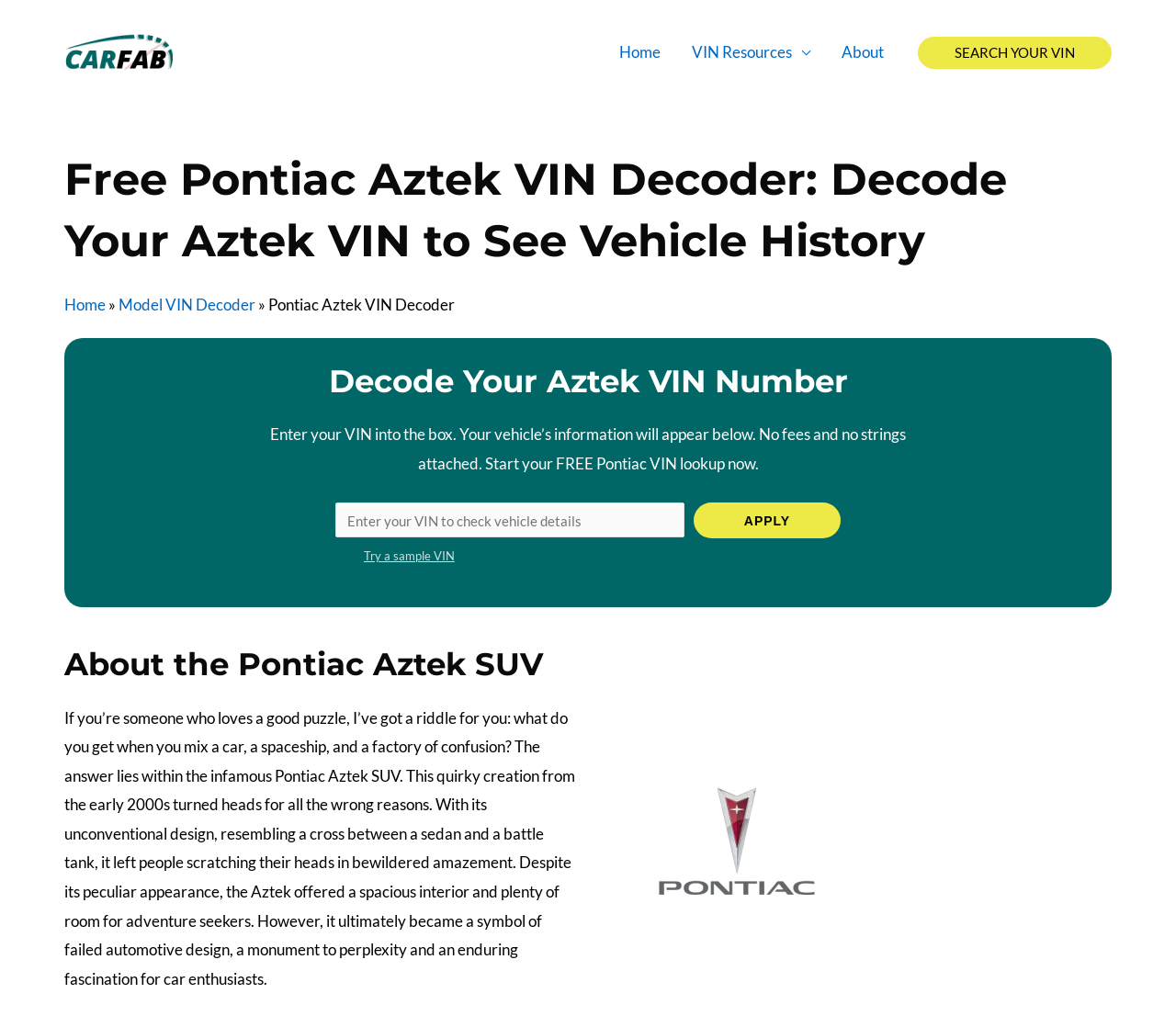Determine the heading of the webpage and extract its text content.

Free Pontiac Aztek VIN Decoder: Decode Your Aztek VIN to See Vehicle History